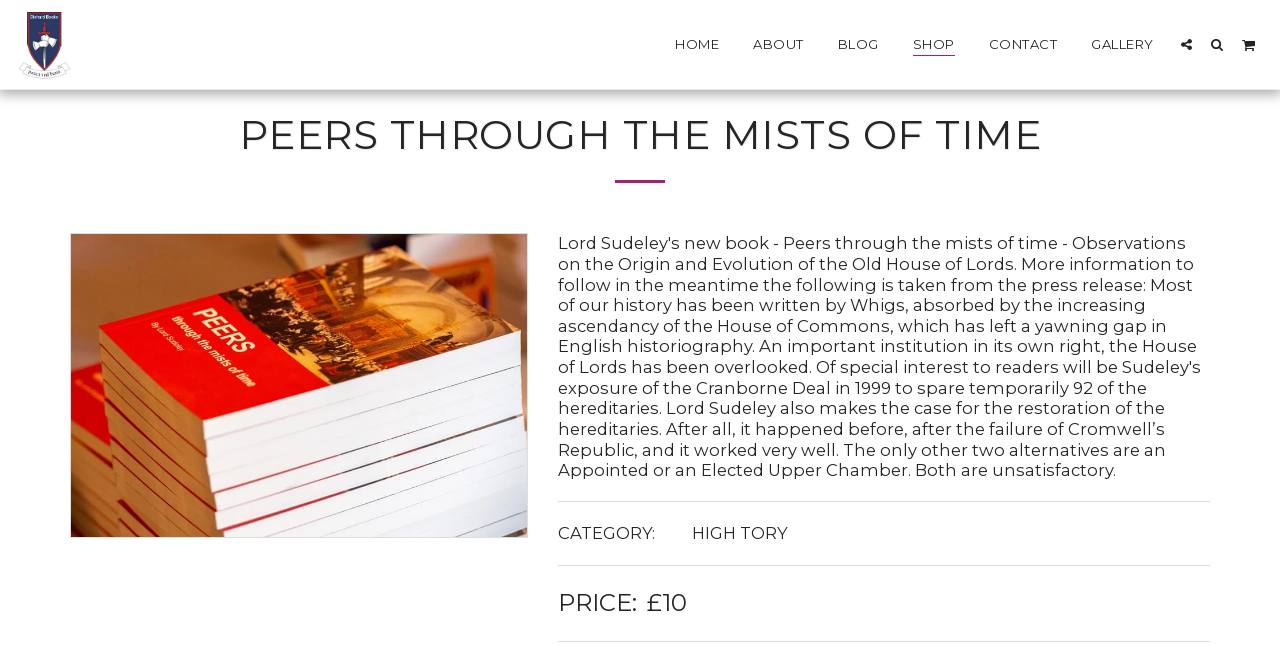Generate a thorough caption detailing the webpage content.

The webpage appears to be a book page, specifically for "Peers through the mists of time" by Lord Sudeley. At the top left, there is a small image of "Diehard Books". 

To the right of the image, there is a navigation menu consisting of six links: "HOME", "ABOUT", "BLOG", "SHOP", "CONTACT", and "GALLERY", which are evenly spaced and aligned horizontally. 

Below the navigation menu, there is a prominent heading "PEERS THROUGH THE MISTS OF TIME" that spans almost the entire width of the page. 

Underneath the heading, there are three horizontal separators, each dividing the content into sections. 

In the first section, there are two lines of text: "CATEGORY: HIGH TORY". 

In the second section, there is a line of text: "PRICE: £10". 

The webpage has a clean and organized layout, making it easy to navigate and find information about the book.